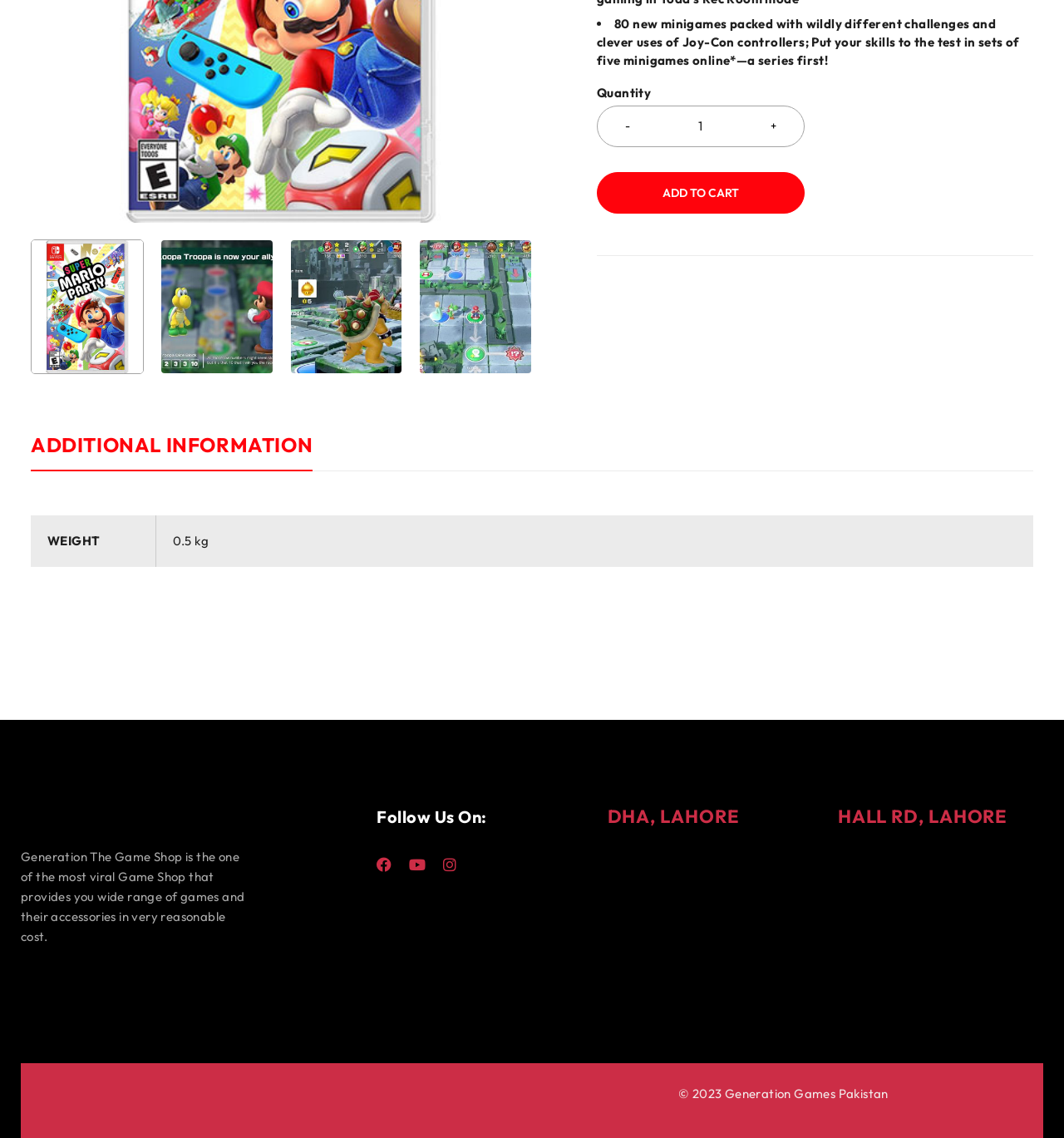Determine the bounding box coordinates for the HTML element mentioned in the following description: "Additional information". The coordinates should be a list of four floats ranging from 0 to 1, represented as [left, top, right, bottom].

[0.029, 0.382, 0.294, 0.4]